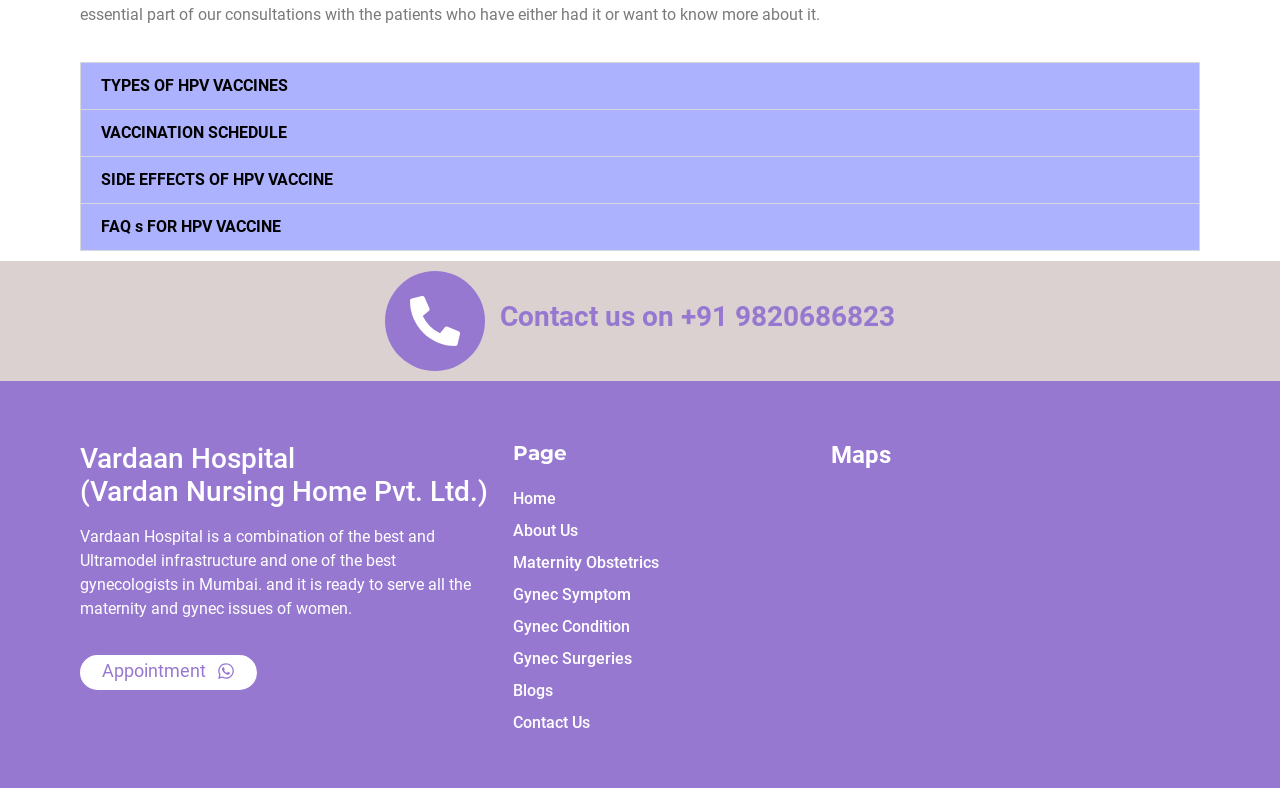Please find the bounding box for the following UI element description. Provide the coordinates in (top-left x, top-left y, bottom-right x, bottom-right y) format, with values between 0 and 1: Norway Bitcoin WhatsApp Group Link

None